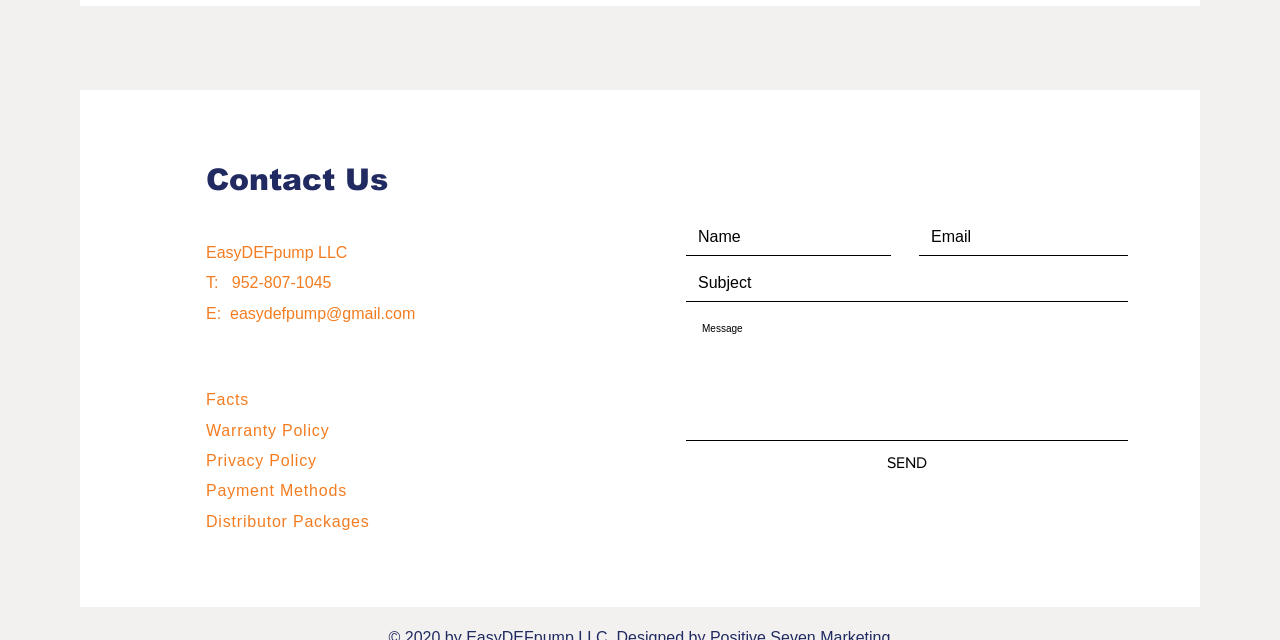Please provide the bounding box coordinates for the element that needs to be clicked to perform the following instruction: "click the SEND button". The coordinates should be given as four float numbers between 0 and 1, i.e., [left, top, right, bottom].

[0.653, 0.702, 0.764, 0.745]